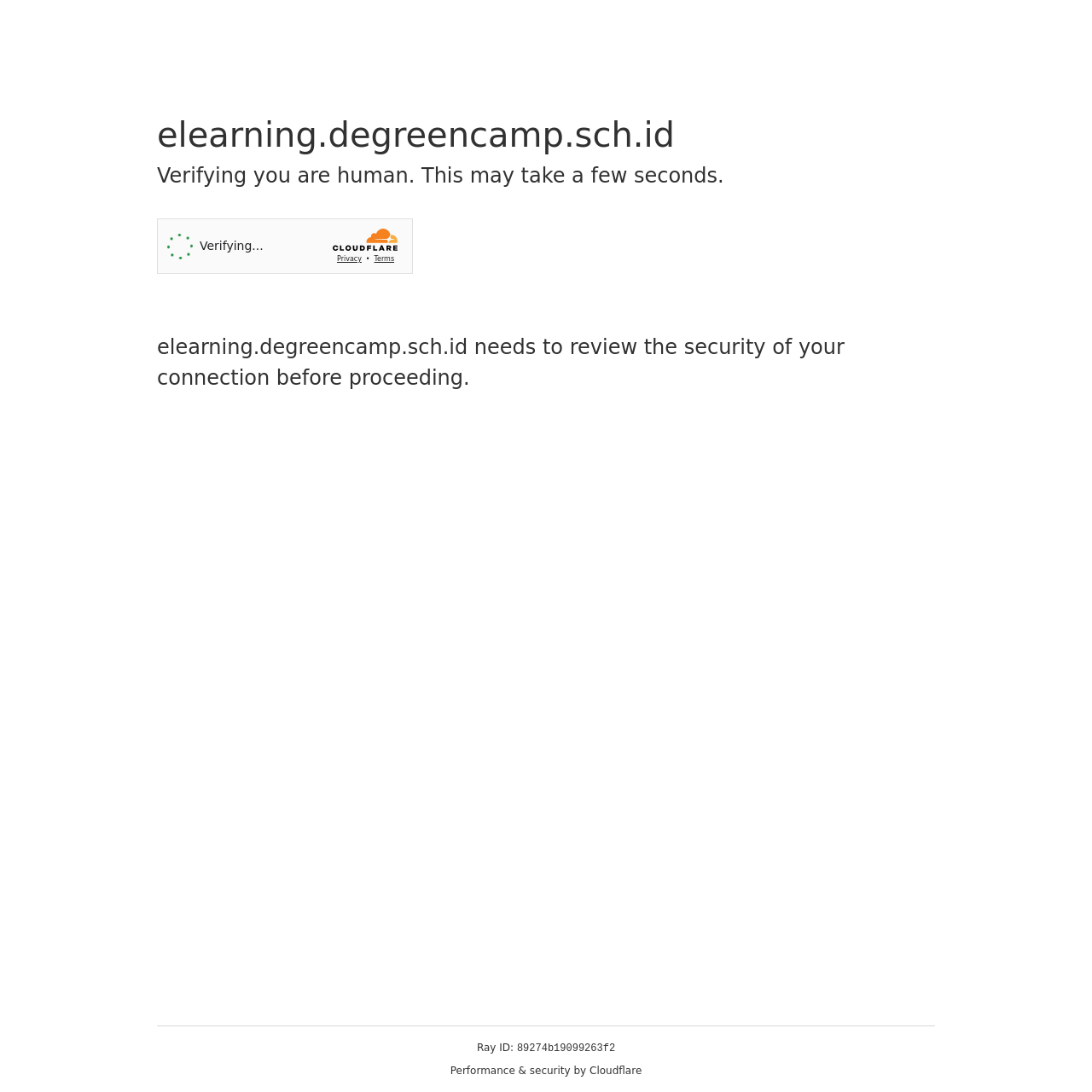Provide a one-word or one-phrase answer to the question:
What is the ID of the Ray?

89274b19099263f2